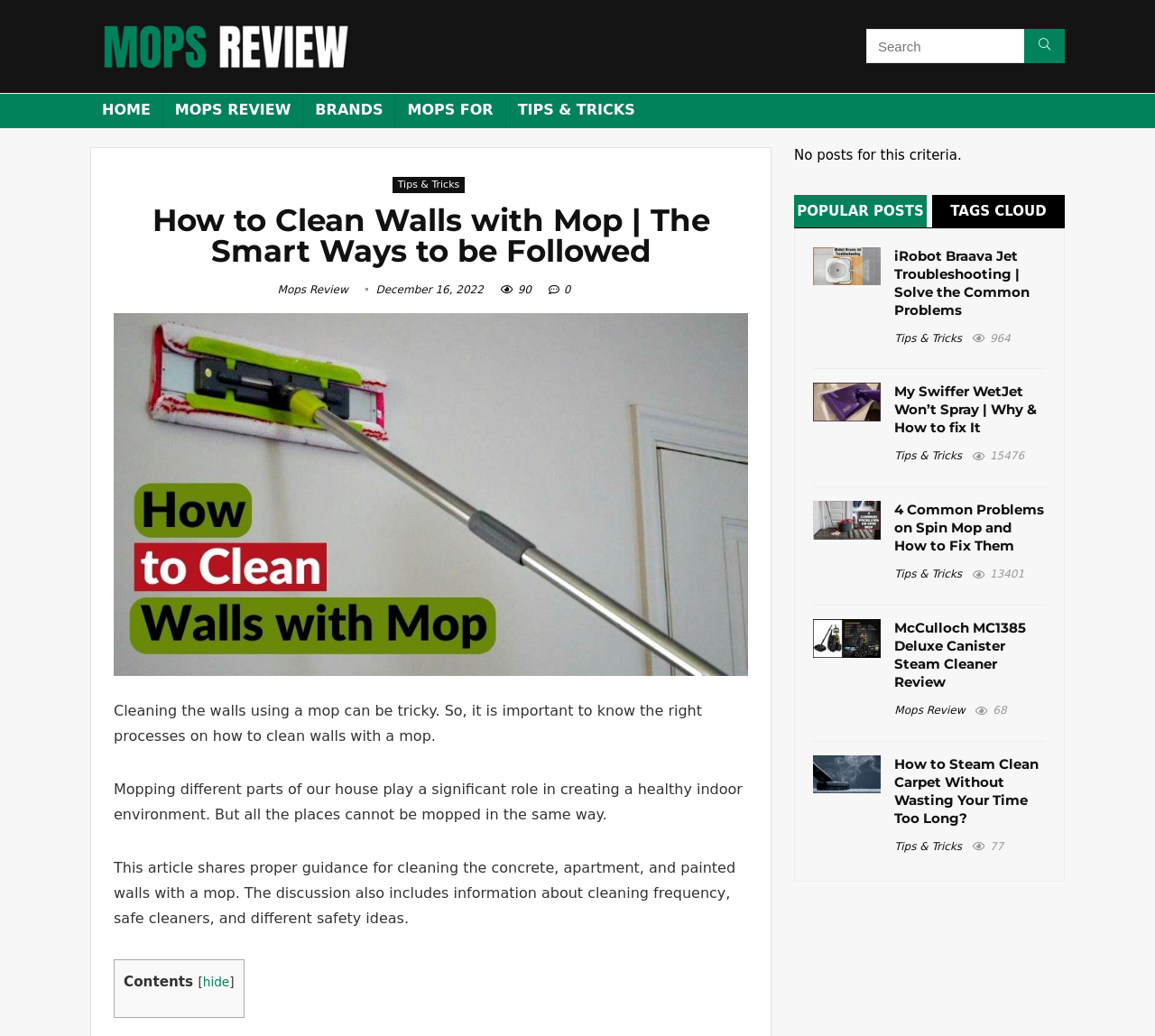Identify the bounding box coordinates for the element you need to click to achieve the following task: "Read the article about iRobot Braava Jet Troubleshooting". Provide the bounding box coordinates as four float numbers between 0 and 1, in the form [left, top, right, bottom].

[0.704, 0.238, 0.762, 0.254]